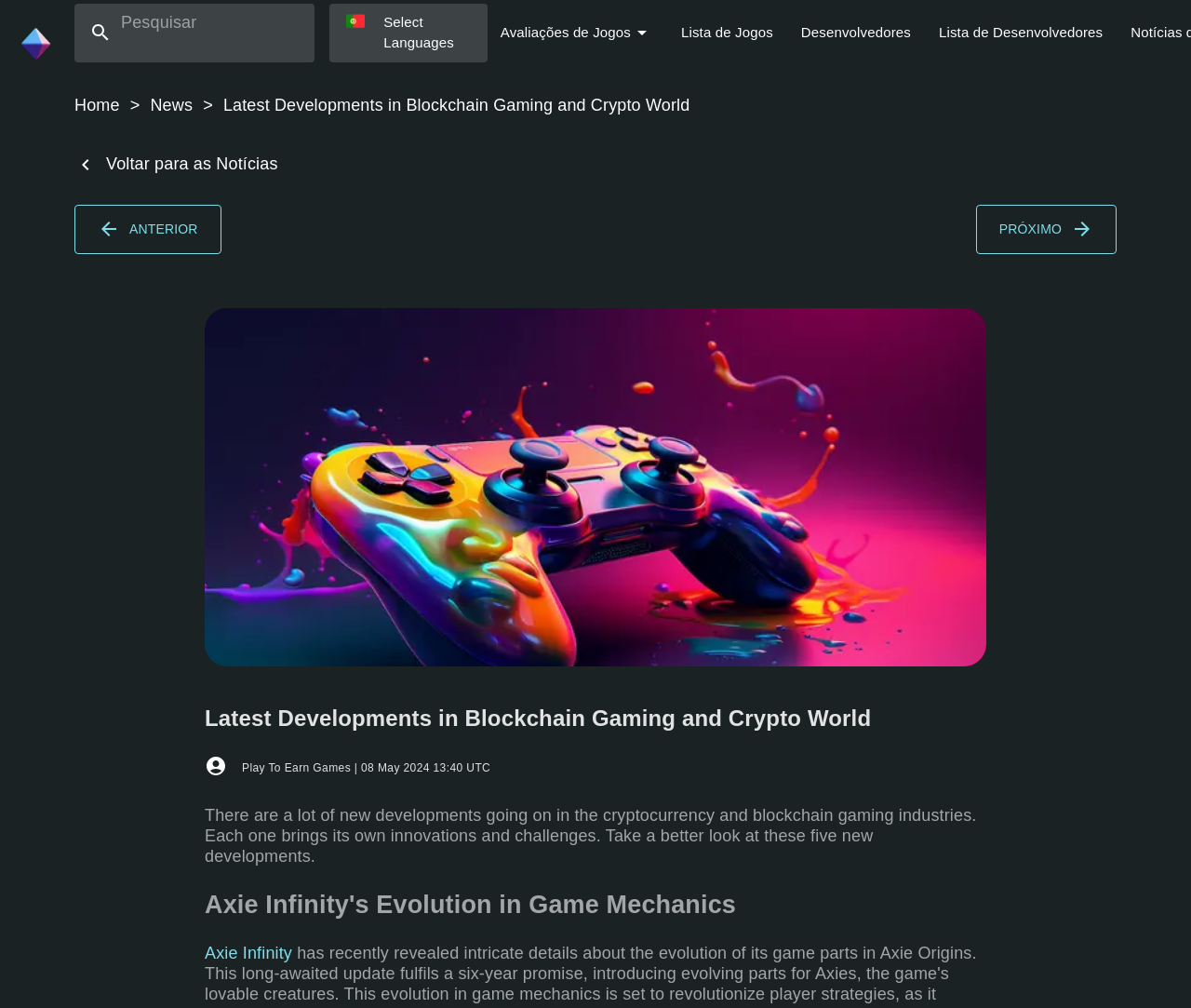Show me the bounding box coordinates of the clickable region to achieve the task as per the instruction: "Click on 'Update'".

None